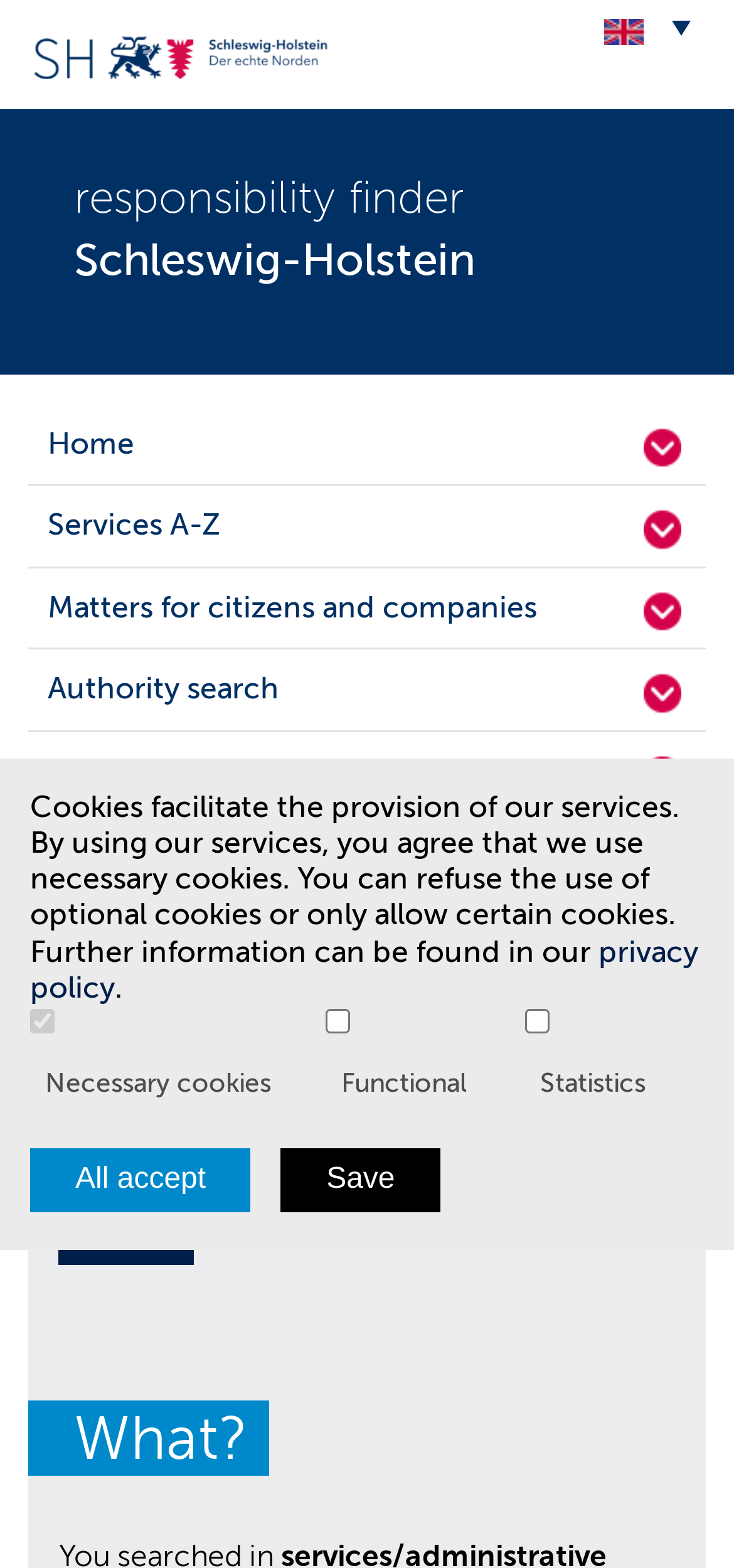How many types of cookies can be selected?
Using the image as a reference, answer with just one word or a short phrase.

Three